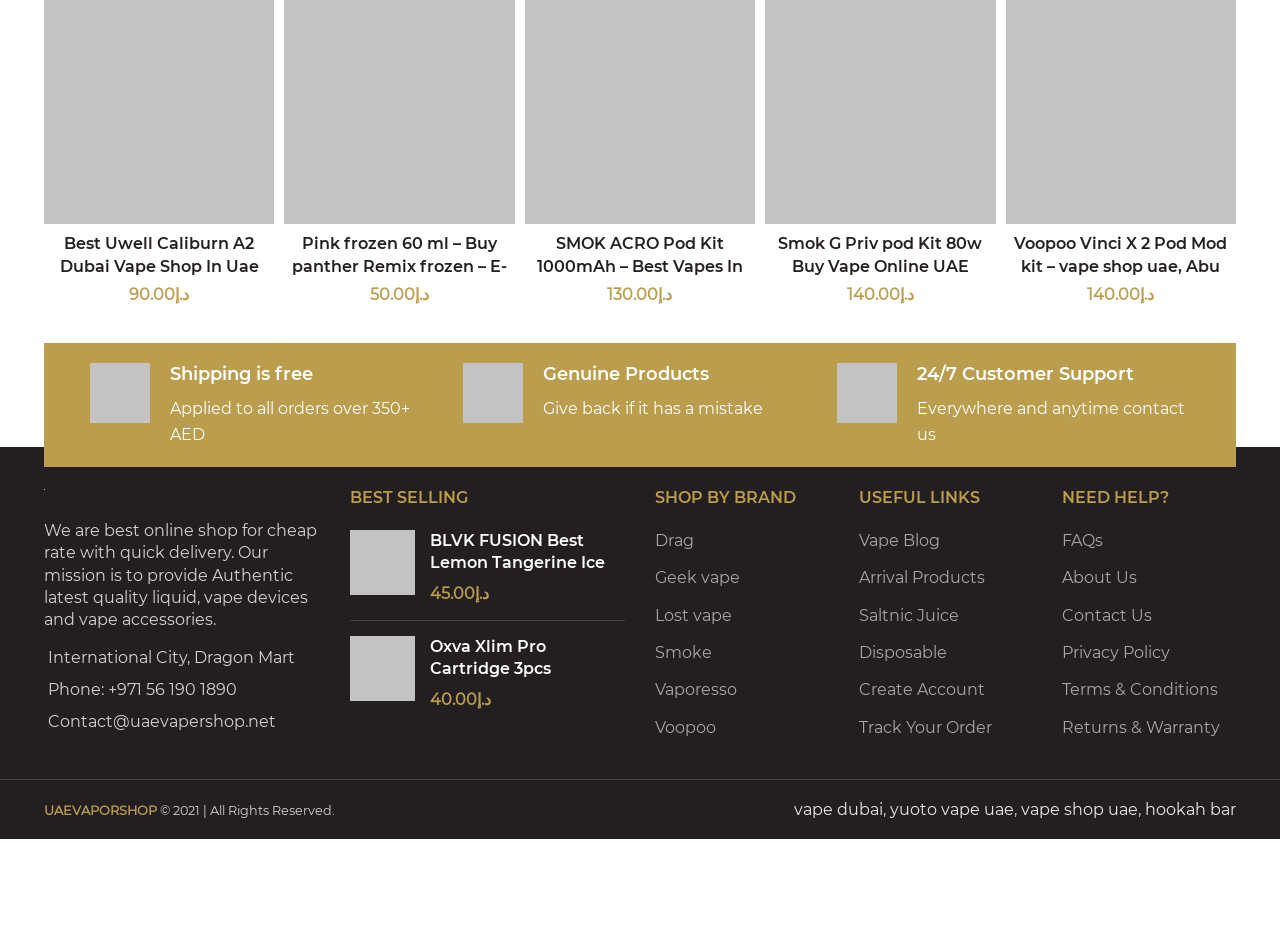Identify the bounding box coordinates of the area that should be clicked in order to complete the given instruction: "View 'Shipping is free' details". The bounding box coordinates should be four float numbers between 0 and 1, i.e., [left, top, right, bottom].

[0.133, 0.388, 0.346, 0.413]